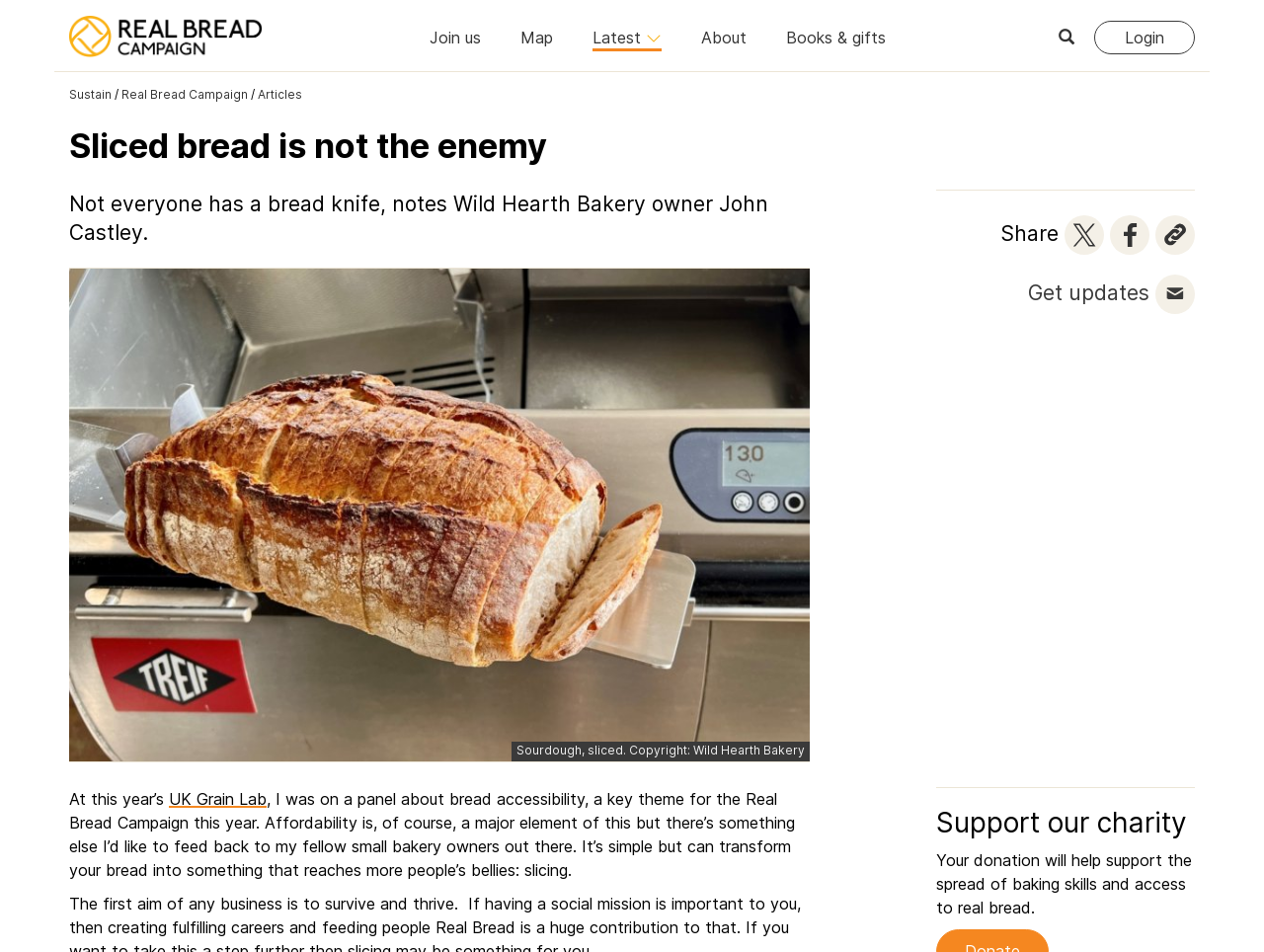Provide the bounding box coordinates for the UI element that is described by this text: "Real Bread Campaign". The coordinates should be in the form of four float numbers between 0 and 1: [left, top, right, bottom].

[0.096, 0.091, 0.196, 0.107]